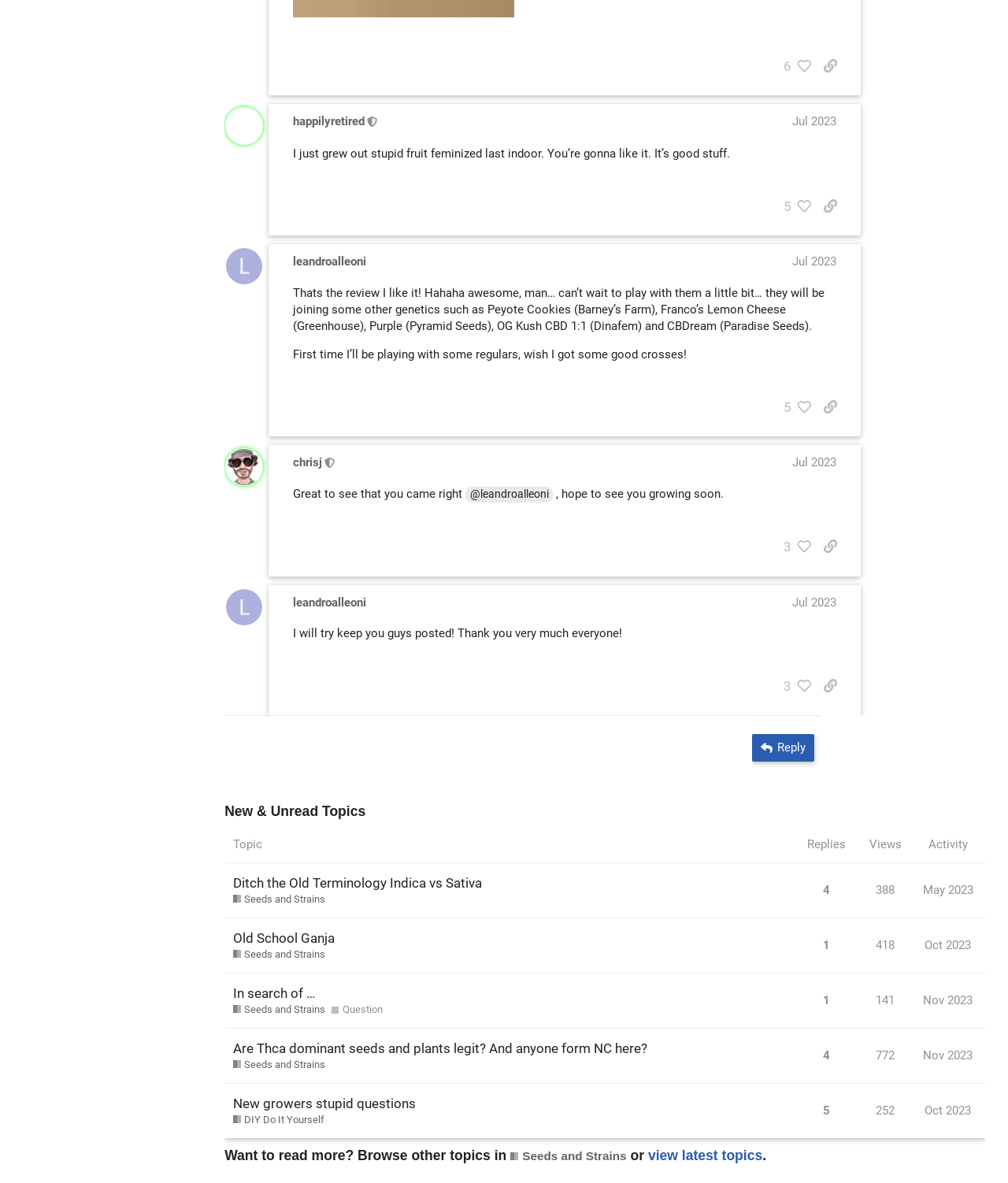Locate the bounding box coordinates of the item that should be clicked to fulfill the instruction: "Share a link to post #11 by @leandroalleoni".

[0.809, 0.163, 0.838, 0.186]